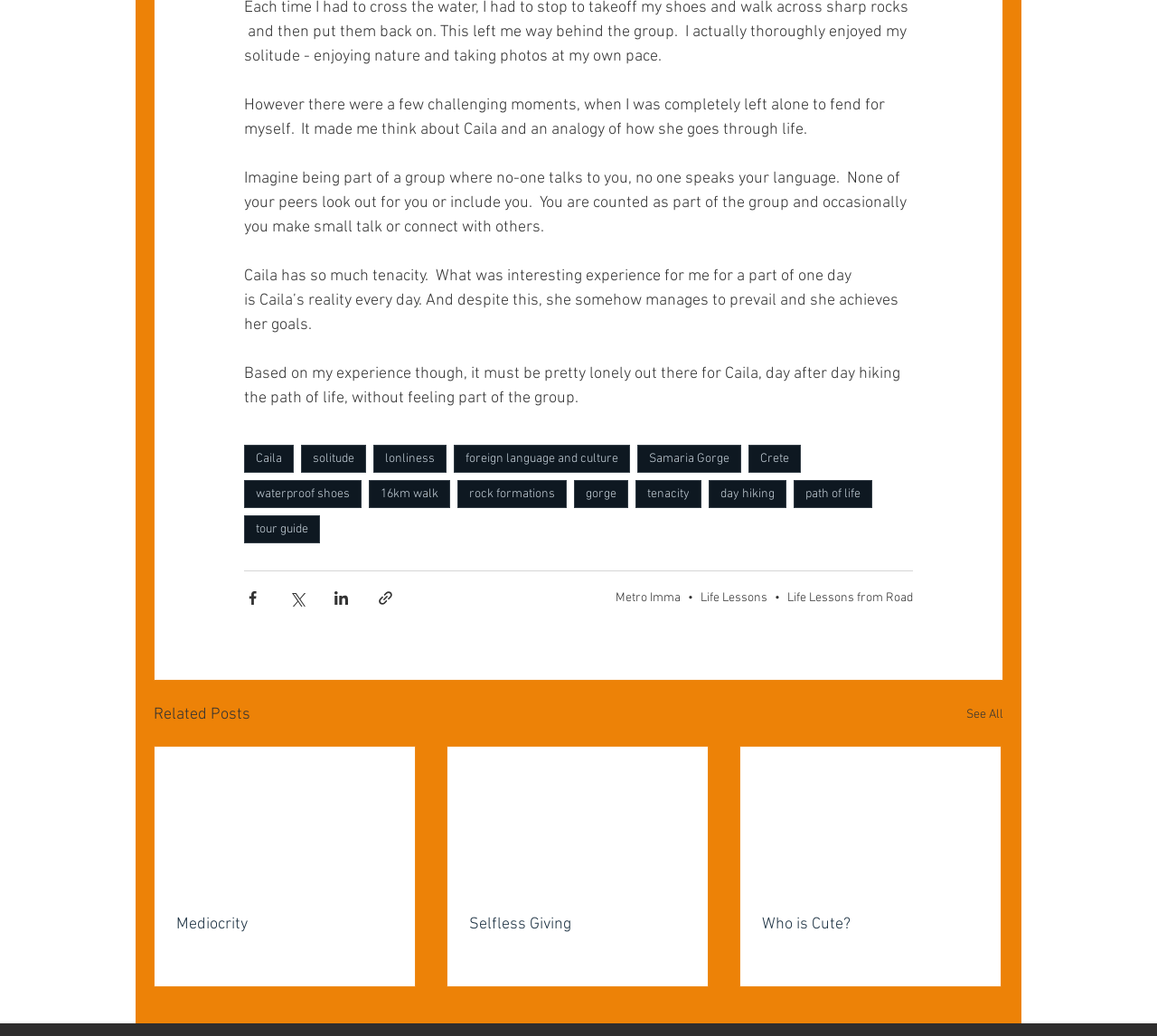What is the author comparing Caila's life to?
Give a one-word or short-phrase answer derived from the screenshot.

Hiking the path of life